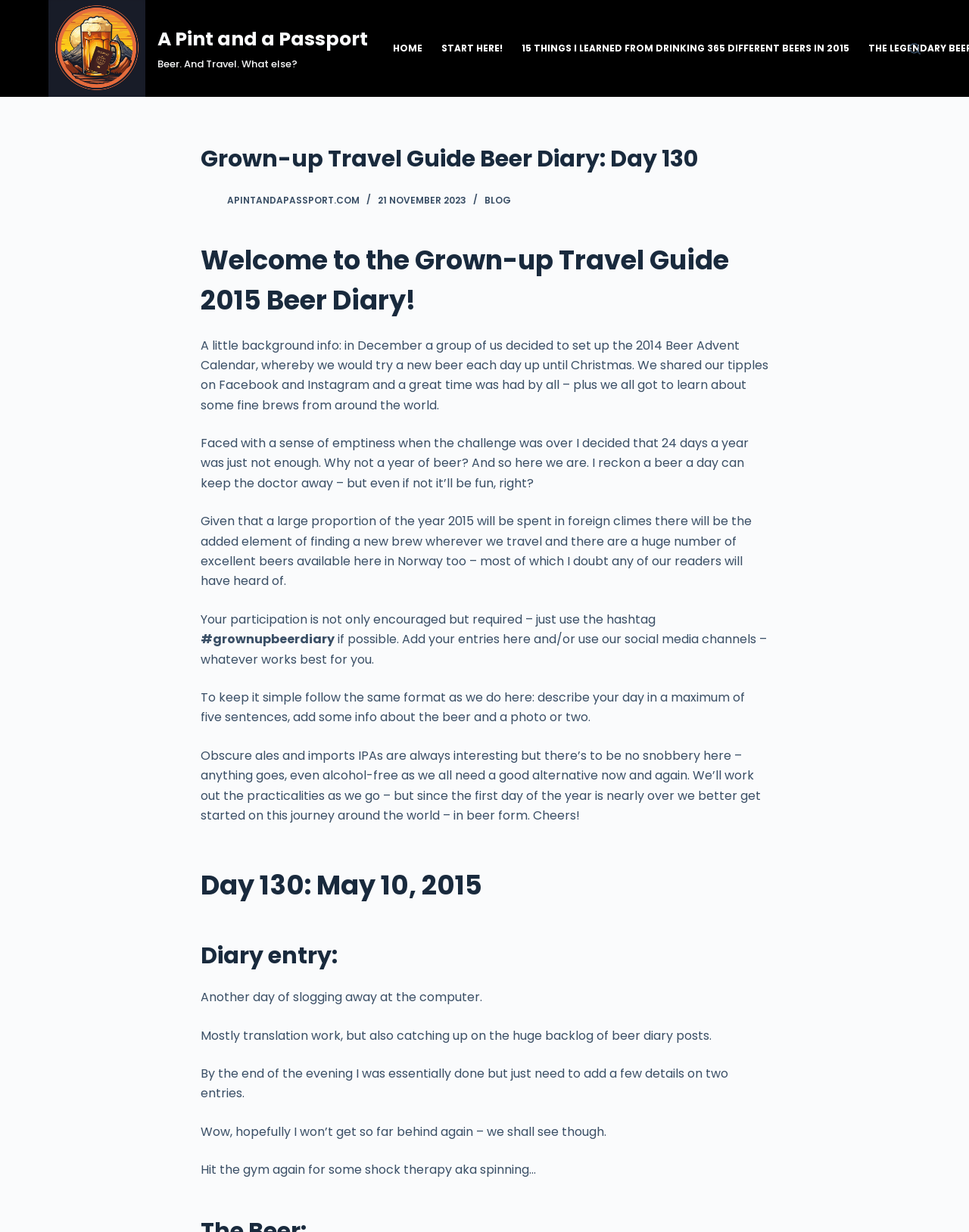Please answer the following query using a single word or phrase: 
What activity did the author do at the gym?

spinning